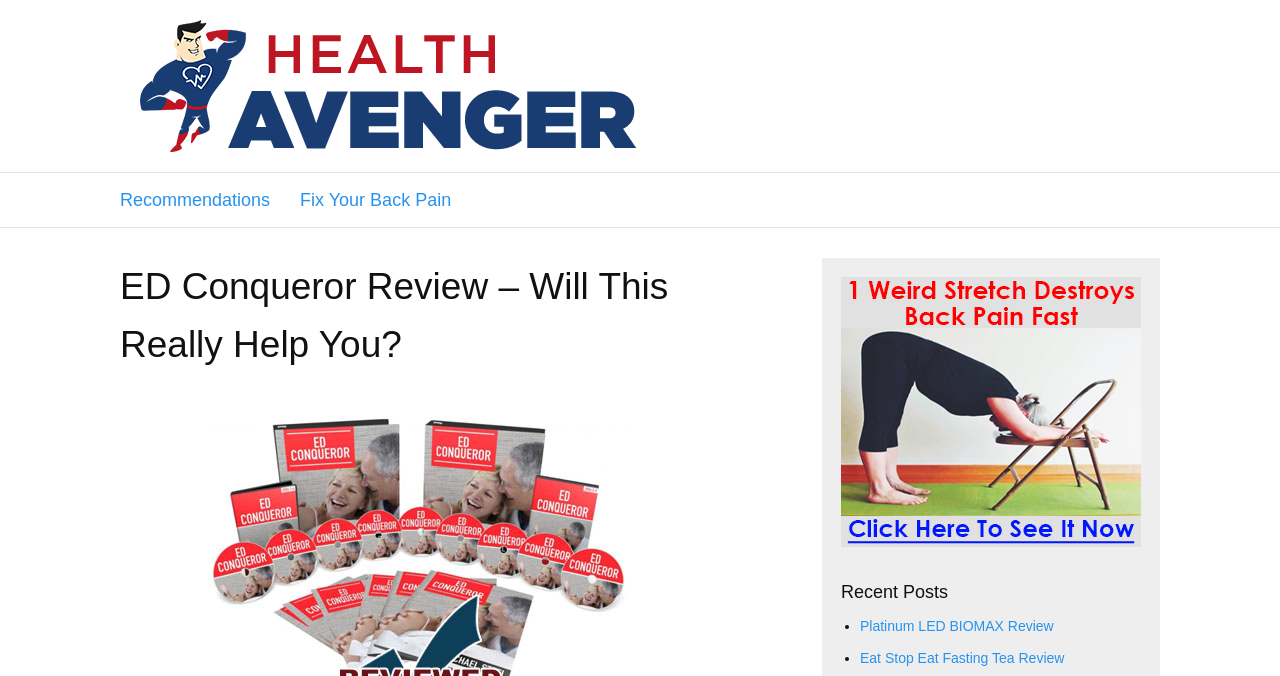Please provide the main heading of the webpage content.

ED Conqueror Review – Will This Really Help You?